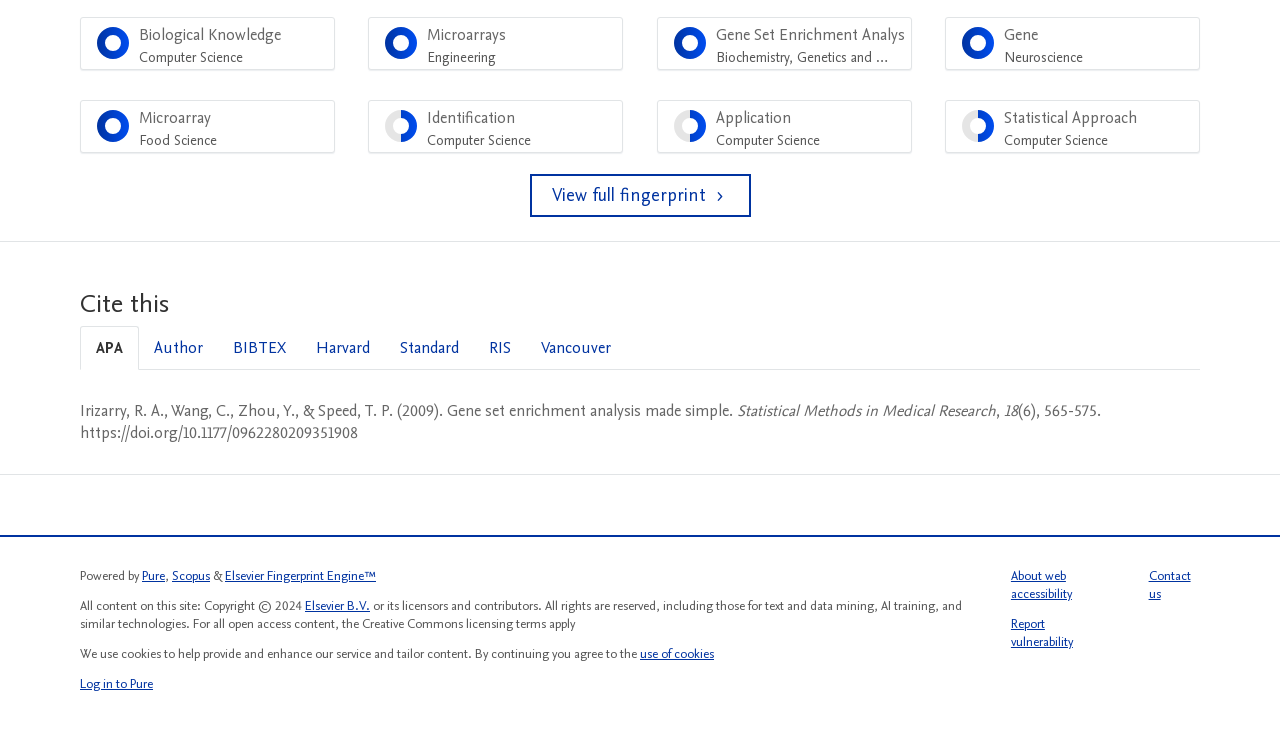Can you provide the bounding box coordinates for the element that should be clicked to implement the instruction: "View November 2021"?

None